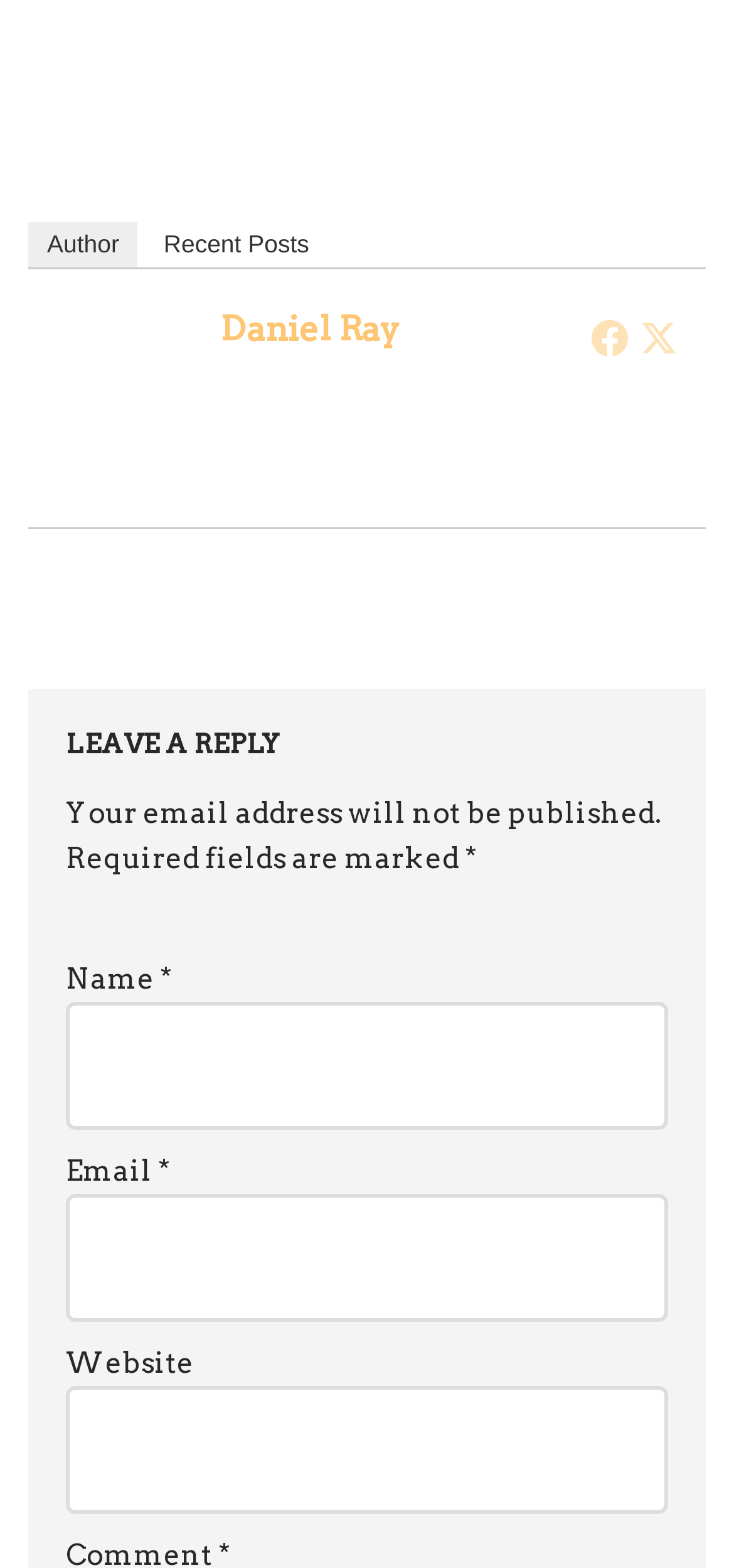Pinpoint the bounding box coordinates of the clickable area needed to execute the instruction: "Enter your email". The coordinates should be specified as four float numbers between 0 and 1, i.e., [left, top, right, bottom].

[0.09, 0.762, 0.91, 0.843]